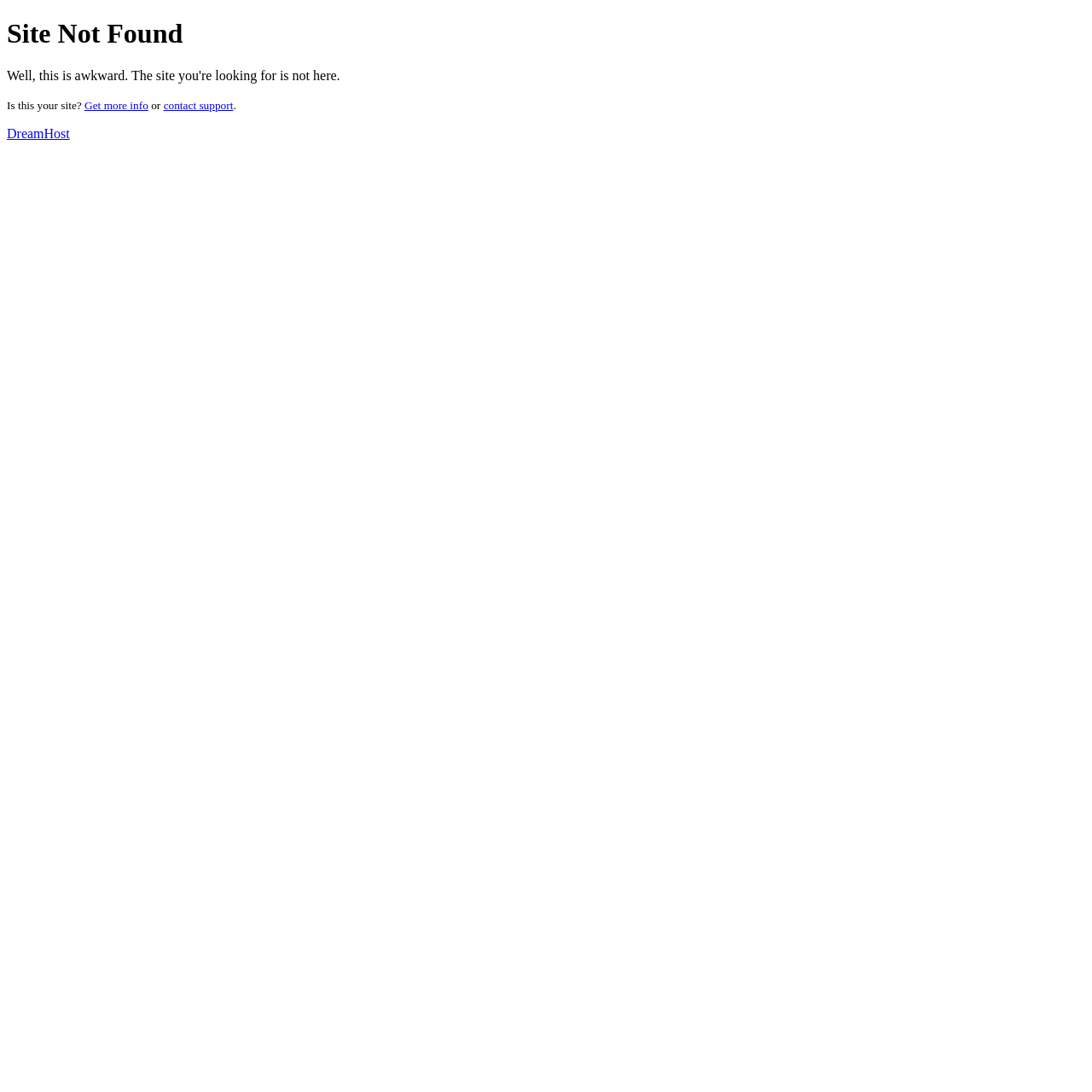Produce an elaborate caption capturing the essence of the webpage.

The webpage appears to be a default page displayed when a website is not yet uploaded. At the top, there is a prominent heading "Site Not Found" that spans almost the entire width of the page. Below the heading, there is a question "Is this your site?" followed by two links, "Get more info" and "contact support", which are positioned side by side. A small text "or" separates the two links. After the links, there is a period punctuation mark. On the top-right corner, there is a link to "DreamHost", which is likely the hosting provider's logo or branding.